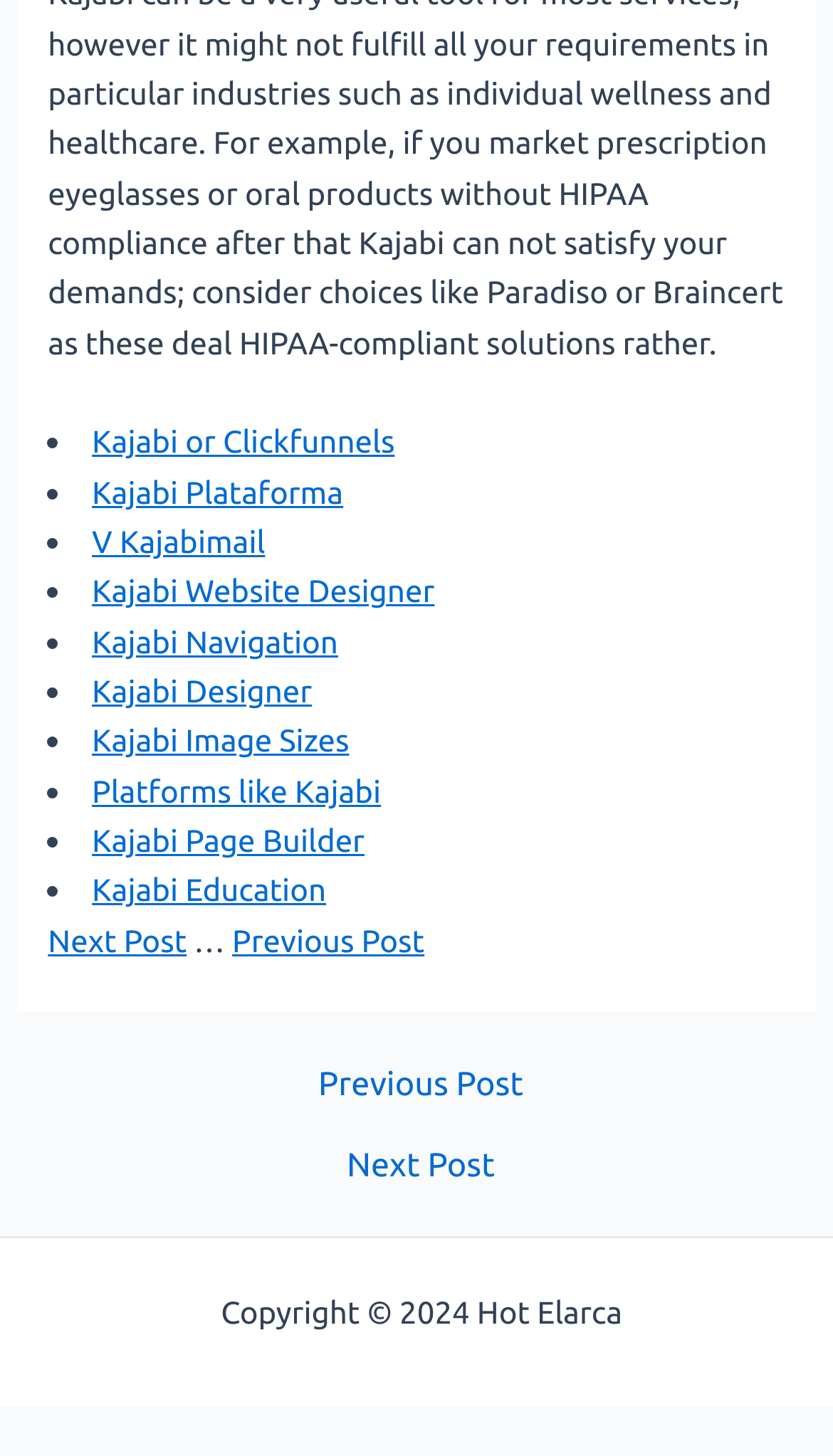Bounding box coordinates are specified in the format (top-left x, top-left y, bottom-right x, bottom-right y). All values are floating point numbers bounded between 0 and 1. Please provide the bounding box coordinate of the region this sentence describes: Sitemap

[0.756, 0.888, 0.894, 0.913]